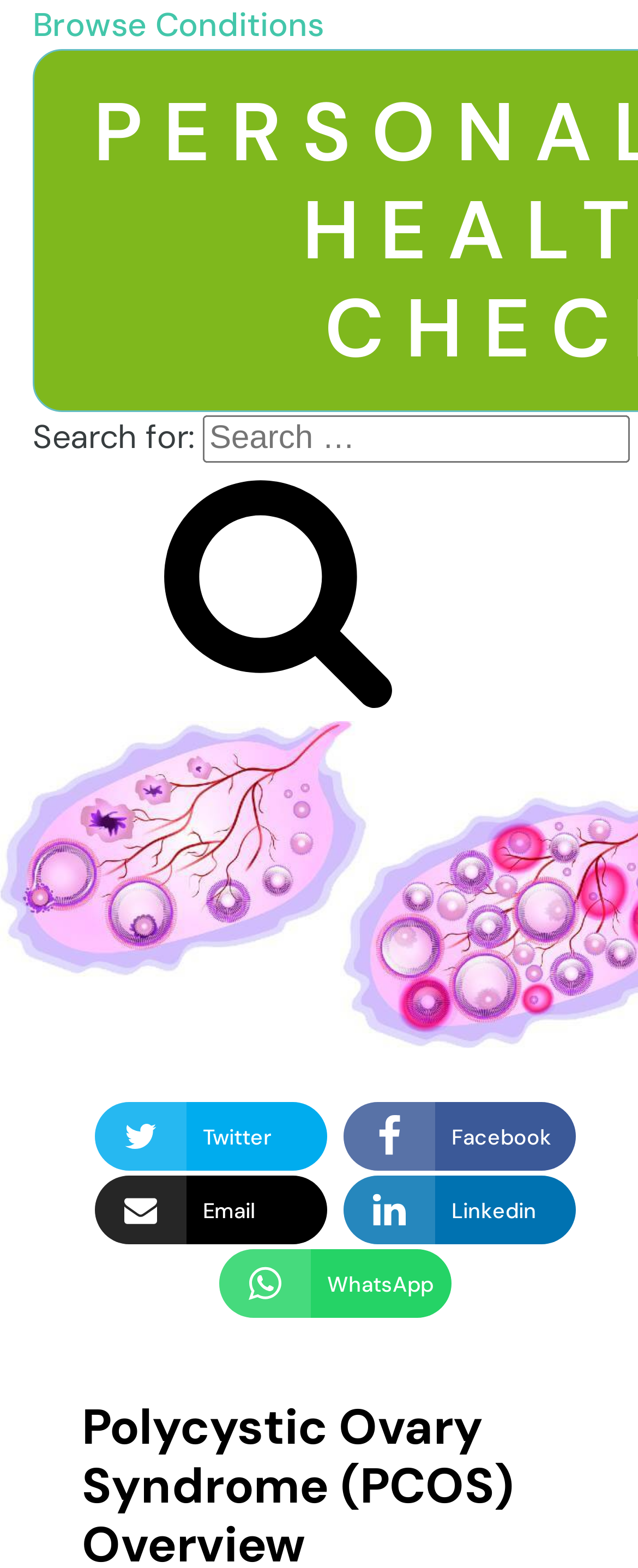Based on the element description: "Browse Conditions", identify the UI element and provide its bounding box coordinates. Use four float numbers between 0 and 1, [left, top, right, bottom].

[0.051, 0.0, 0.508, 0.031]